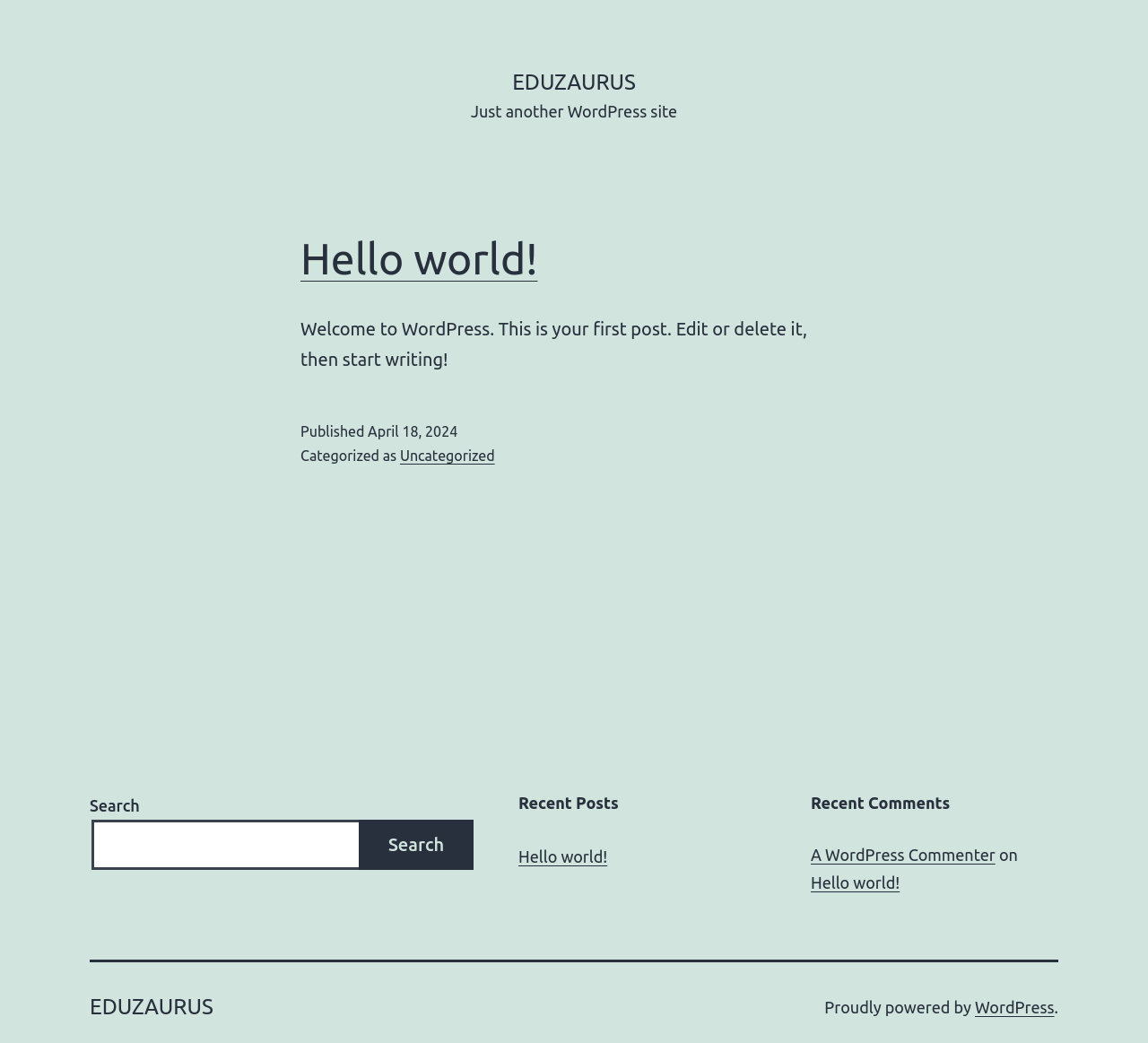Provide a comprehensive caption for the webpage.

The webpage is titled "Eduzaurus" and has a prominent heading "EDUZAURUS" at the top. Below the heading, there is a main section that takes up most of the page. Within this section, there is an article with a header "Hello world!" that contains a link to the same title. The article also has a paragraph of text that welcomes users to WordPress and provides instructions on editing or deleting the post.

Underneath the article, there is a footer section that displays the publication date "April 18, 2024" and categorizes the post as "Uncategorized". 

On the right side of the page, there is a complementary section that contains a search bar with a label "Search" and a button to initiate the search. Below the search bar, there are two headings: "Recent Posts" and "Recent Comments". The "Recent Posts" section has a link to a post titled "Hello world!", while the "Recent Comments" section has an article with a link to a comment by "A WordPress Commenter" on the post "Hello world!".

At the very bottom of the page, there is a footer section that displays the text "EDUZAURUS" and "Proudly powered by WordPress."